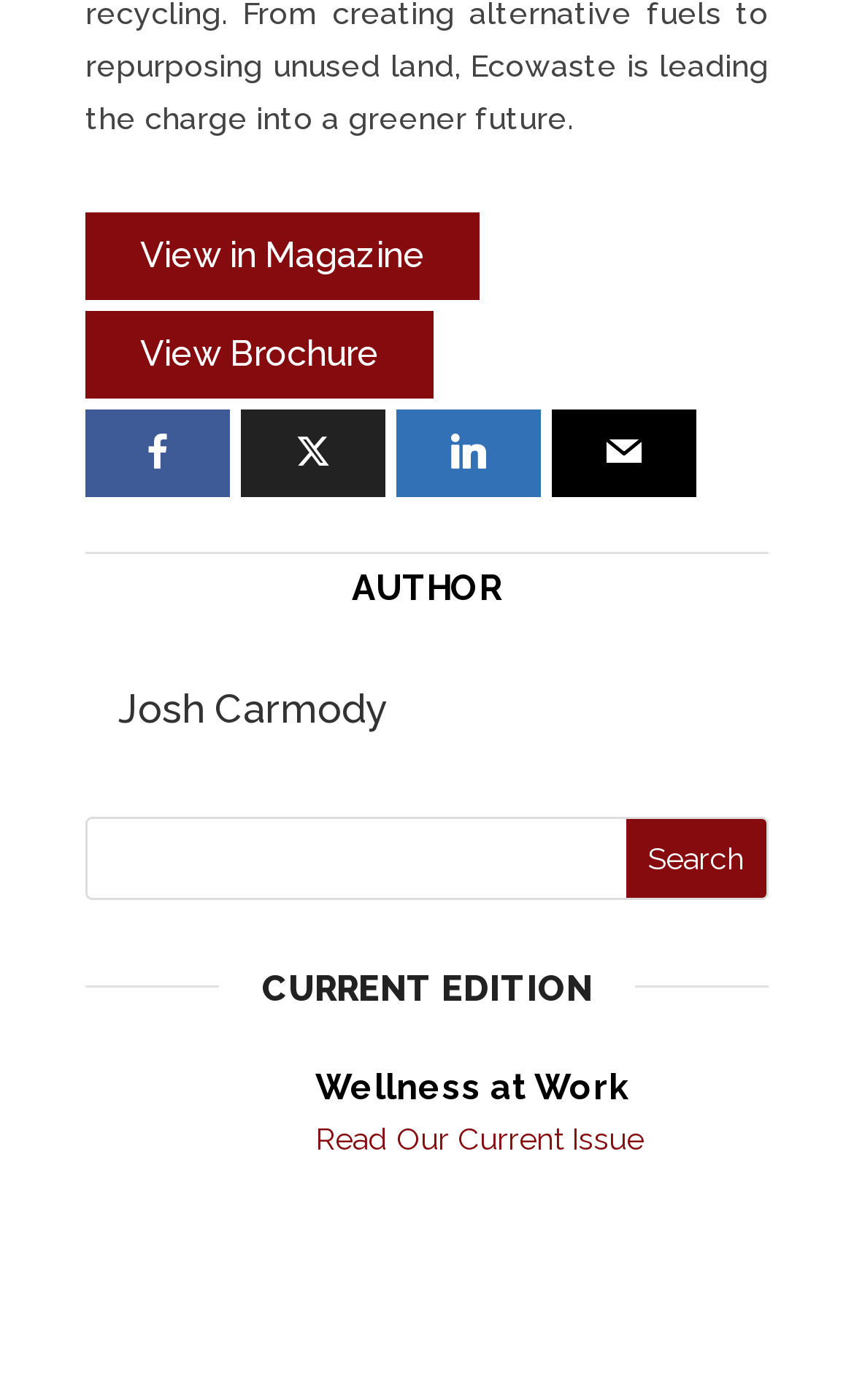Bounding box coordinates should be provided in the format (top-left x, top-left y, bottom-right x, bottom-right y) with all values between 0 and 1. Identify the bounding box for this UI element: 2021

None